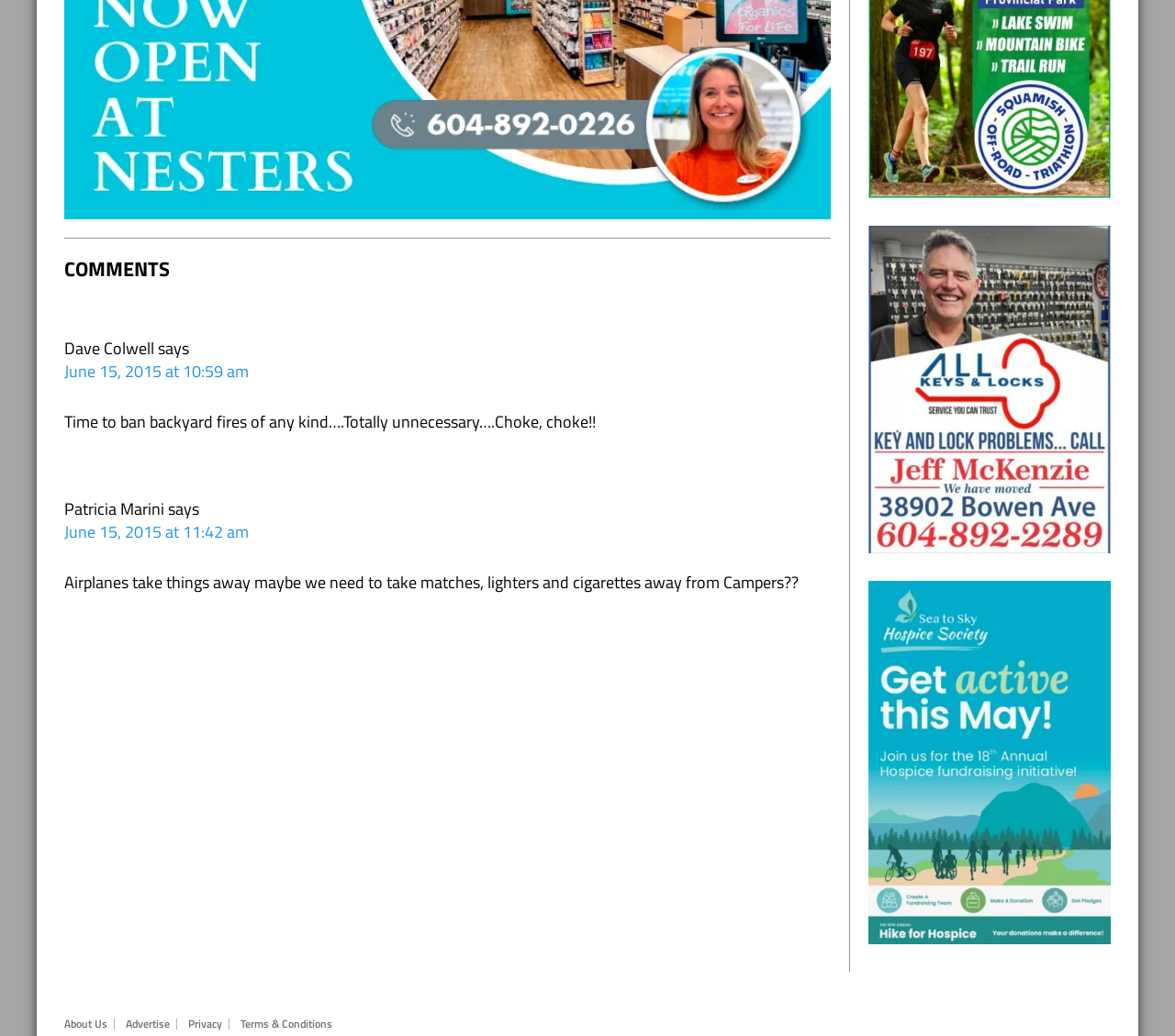From the details in the image, provide a thorough response to the question: What is the timestamp of the second comment?

I looked at the second article element and found a time element with a link element inside it, which has the text 'June 15, 2015 at 11:42 am', which is likely to be the timestamp of the comment.